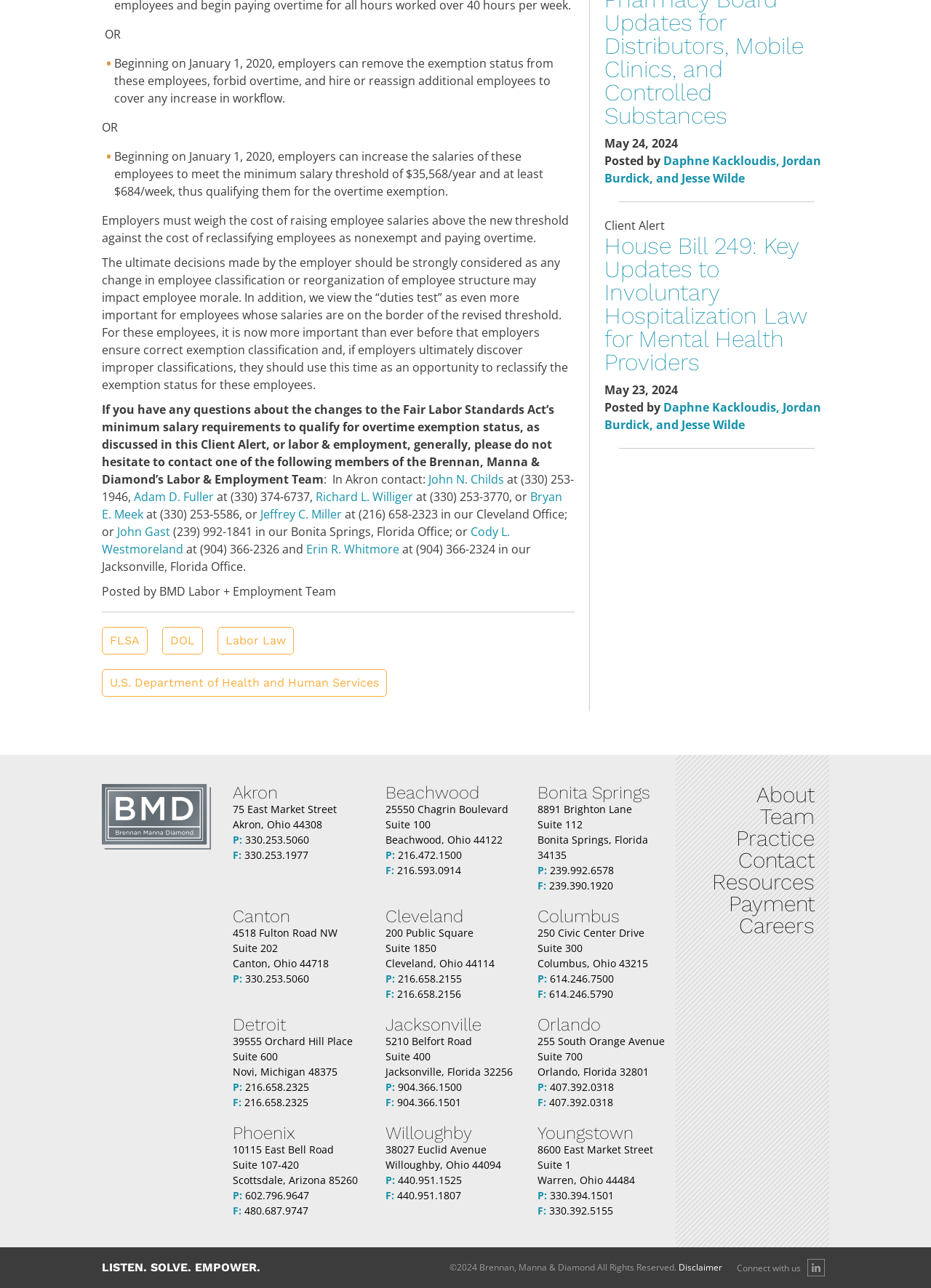Locate the bounding box coordinates of the area you need to click to fulfill this instruction: 'Contact John N. Childs'. The coordinates must be in the form of four float numbers ranging from 0 to 1: [left, top, right, bottom].

[0.46, 0.366, 0.541, 0.378]